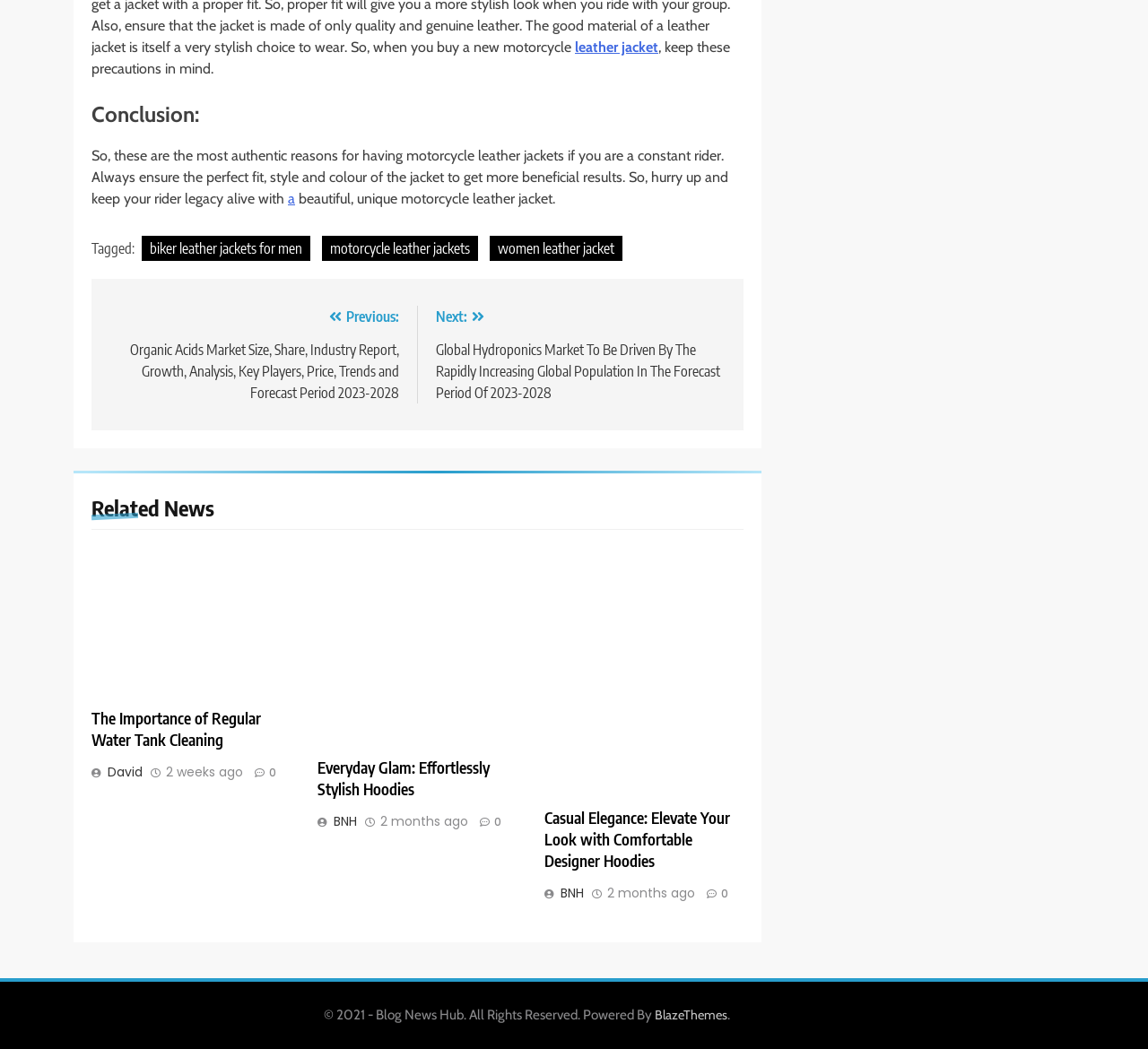Find the UI element described as: "BNH" and predict its bounding box coordinates. Ensure the coordinates are four float numbers between 0 and 1, [left, top, right, bottom].

[0.474, 0.843, 0.514, 0.86]